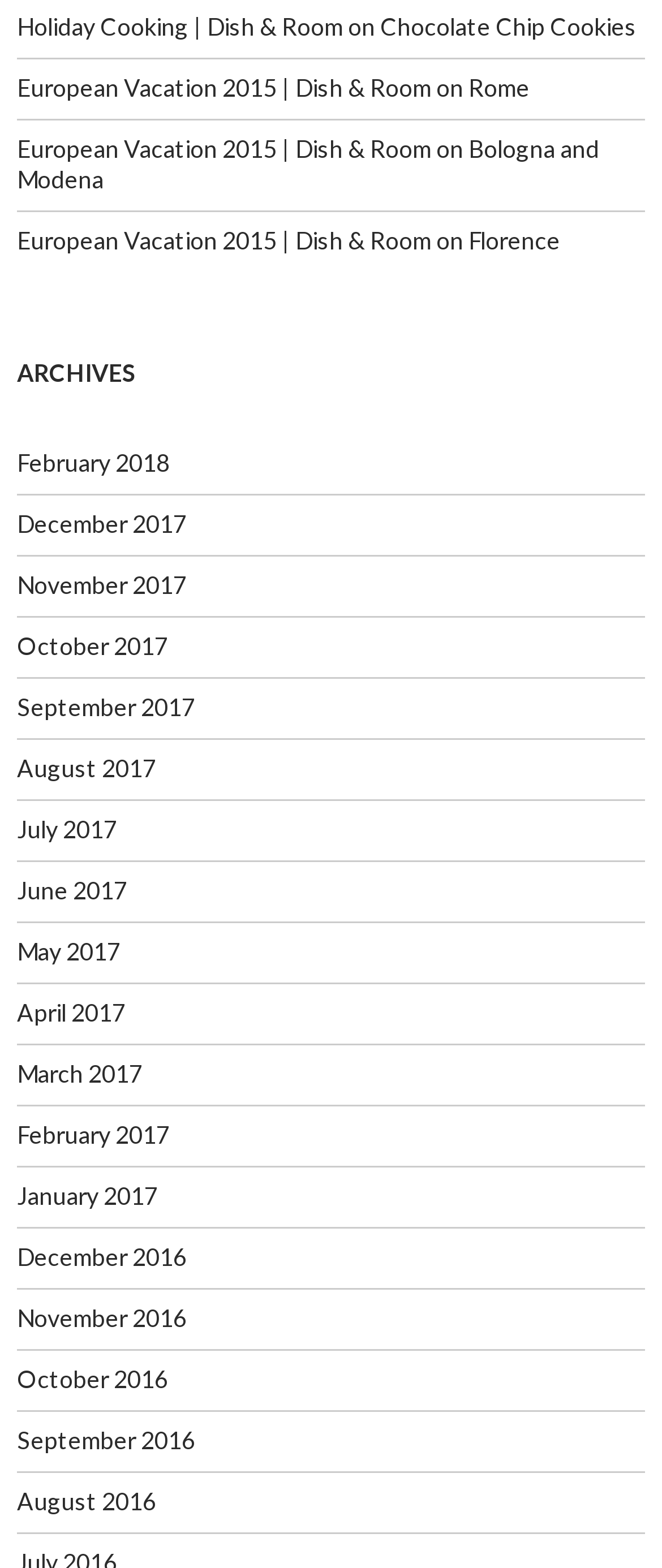What is the second city mentioned under 'European Vacation 2015 | Dish & Room'? Based on the image, give a response in one word or a short phrase.

Rome